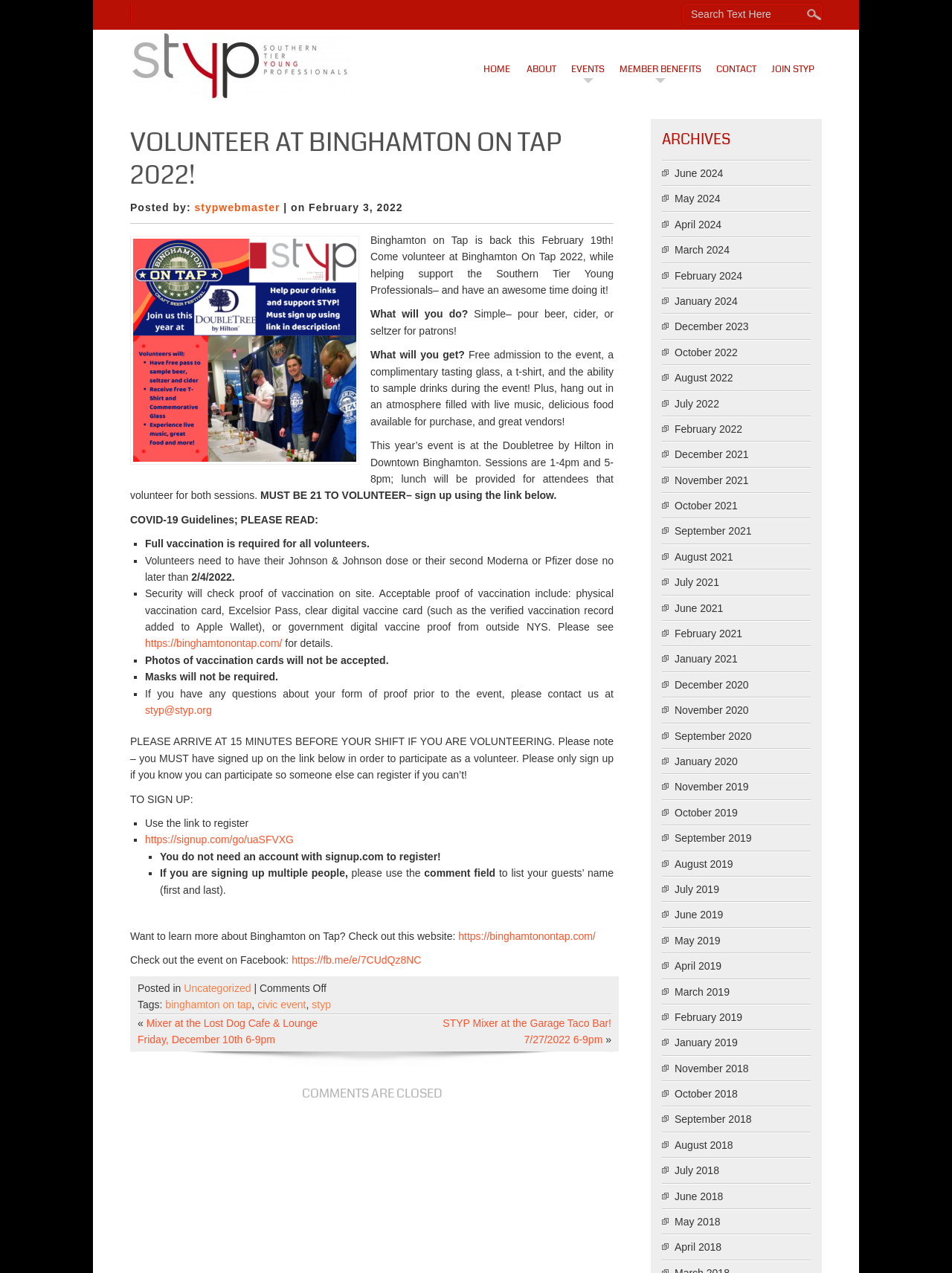Where is the event taking place?
Please ensure your answer to the question is detailed and covers all necessary aspects.

The webpage mentions that the event, Binghamton on Tap 2022, will be held at the Doubletree by Hilton in Downtown Binghamton.